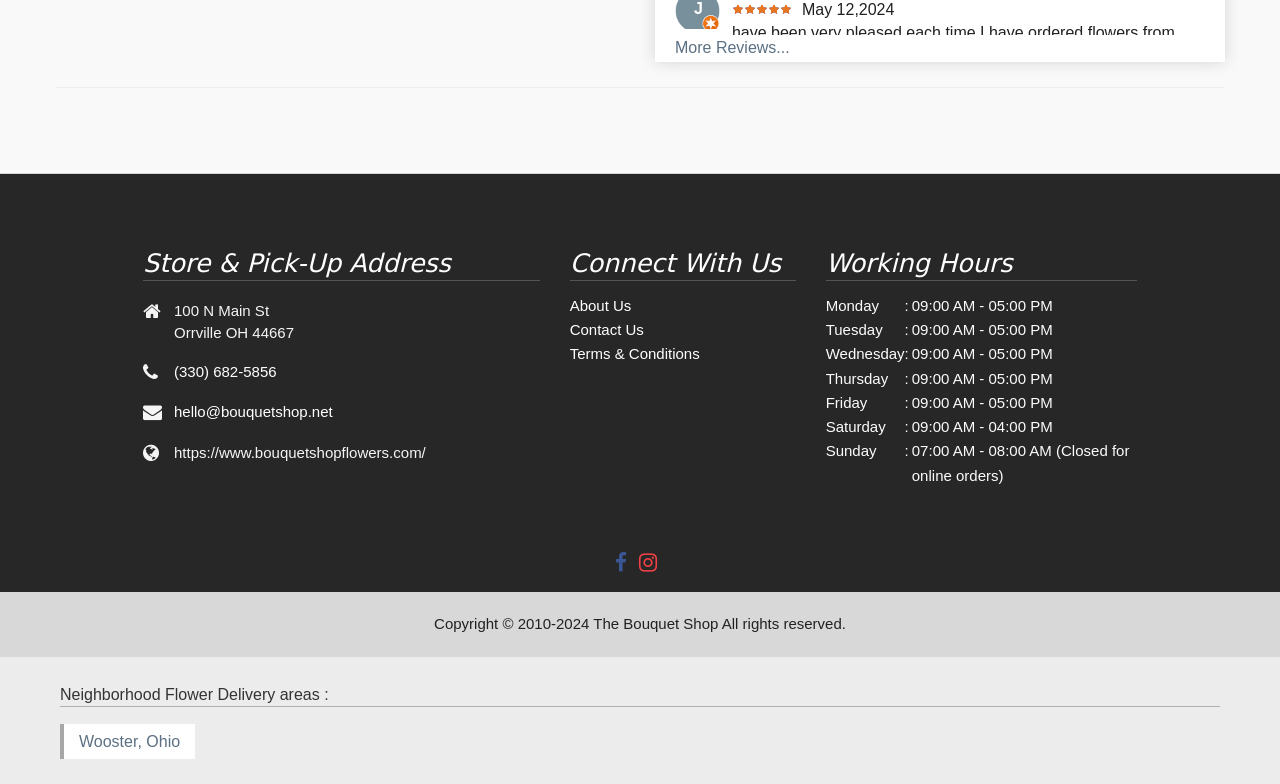Using the webpage screenshot and the element description Terms & Conditions, determine the bounding box coordinates. Specify the coordinates in the format (top-left x, top-left y, bottom-right x, bottom-right y) with values ranging from 0 to 1.

[0.445, 0.44, 0.547, 0.462]